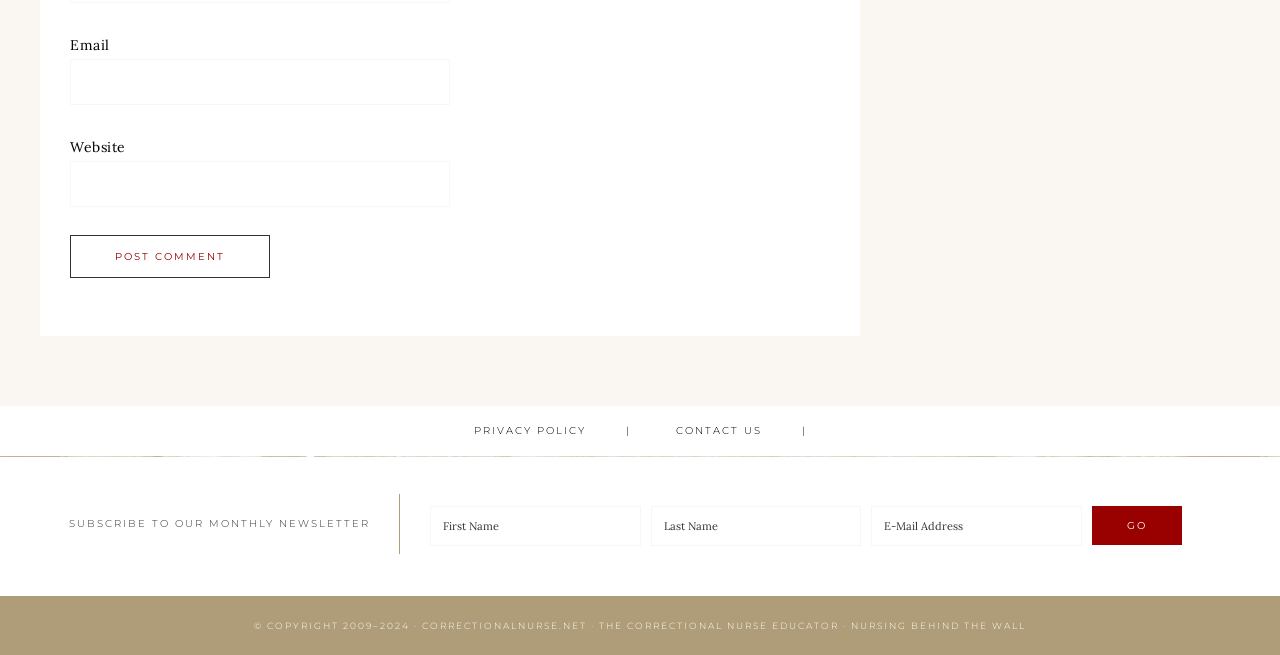What is the purpose of the 'Post Comment' button?
Please give a detailed and thorough answer to the question, covering all relevant points.

The 'Post Comment' button is located below the 'Email' and 'Website' textboxes, suggesting that it is used to submit a comment after filling in the required information. The button's text 'POST COMMENT' also confirms its purpose.